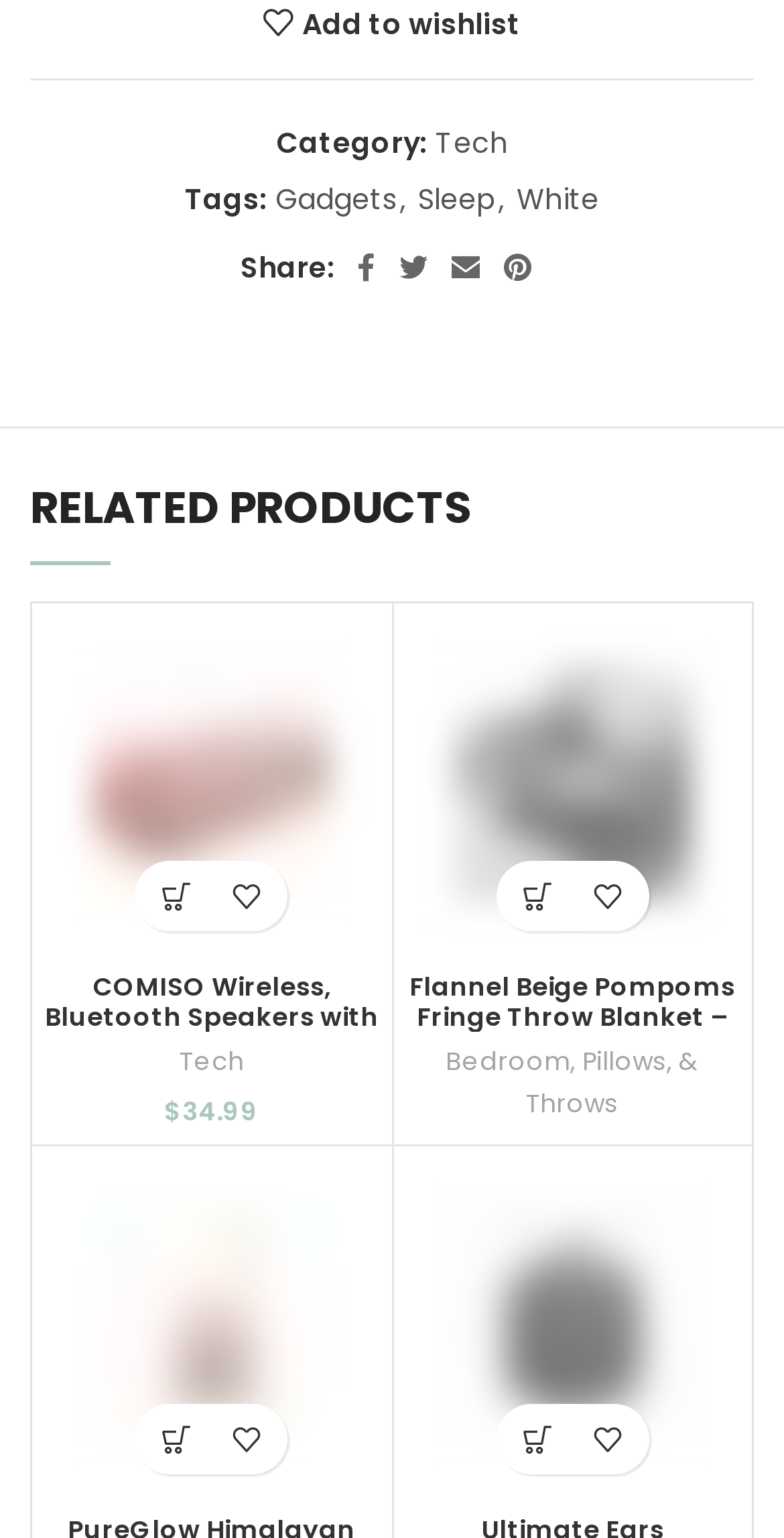Locate the bounding box coordinates of the UI element described by: "White". The bounding box coordinates should consist of four float numbers between 0 and 1, i.e., [left, top, right, bottom].

[0.659, 0.116, 0.764, 0.142]